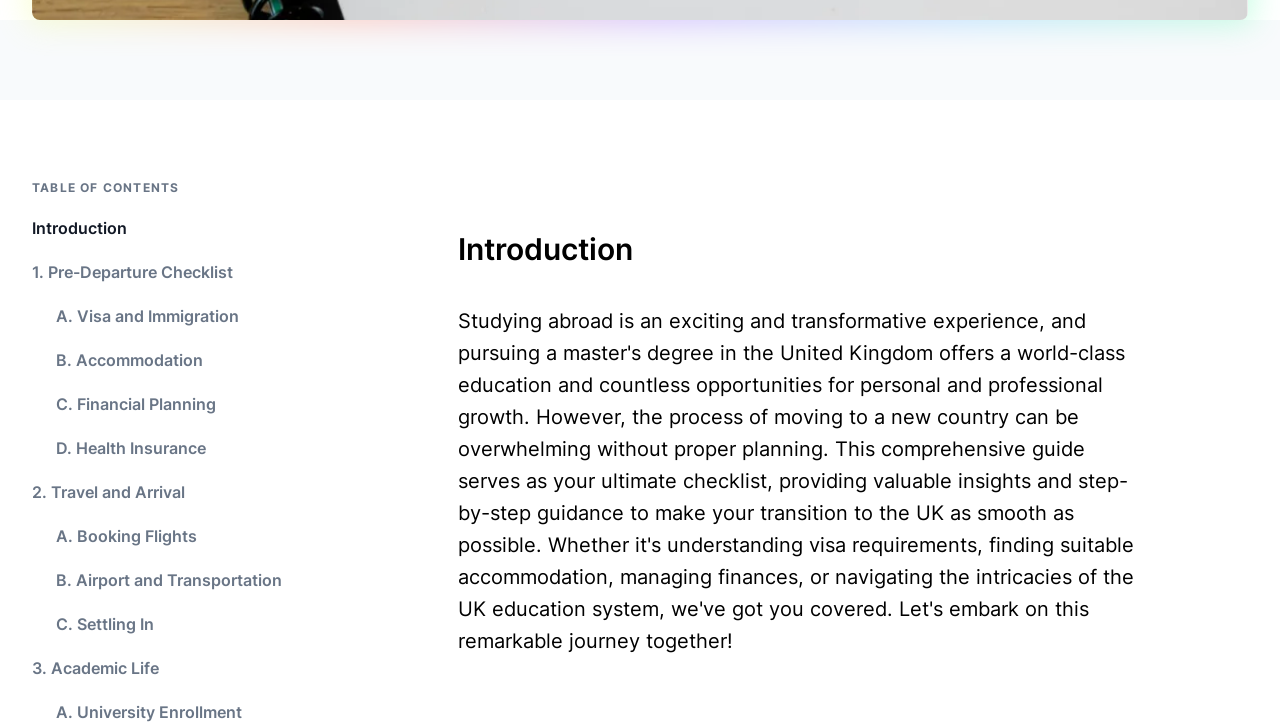Locate the bounding box coordinates of the area you need to click to fulfill this instruction: 'go to A. Visa and Immigration'. The coordinates must be in the form of four float numbers ranging from 0 to 1: [left, top, right, bottom].

[0.044, 0.419, 0.225, 0.452]